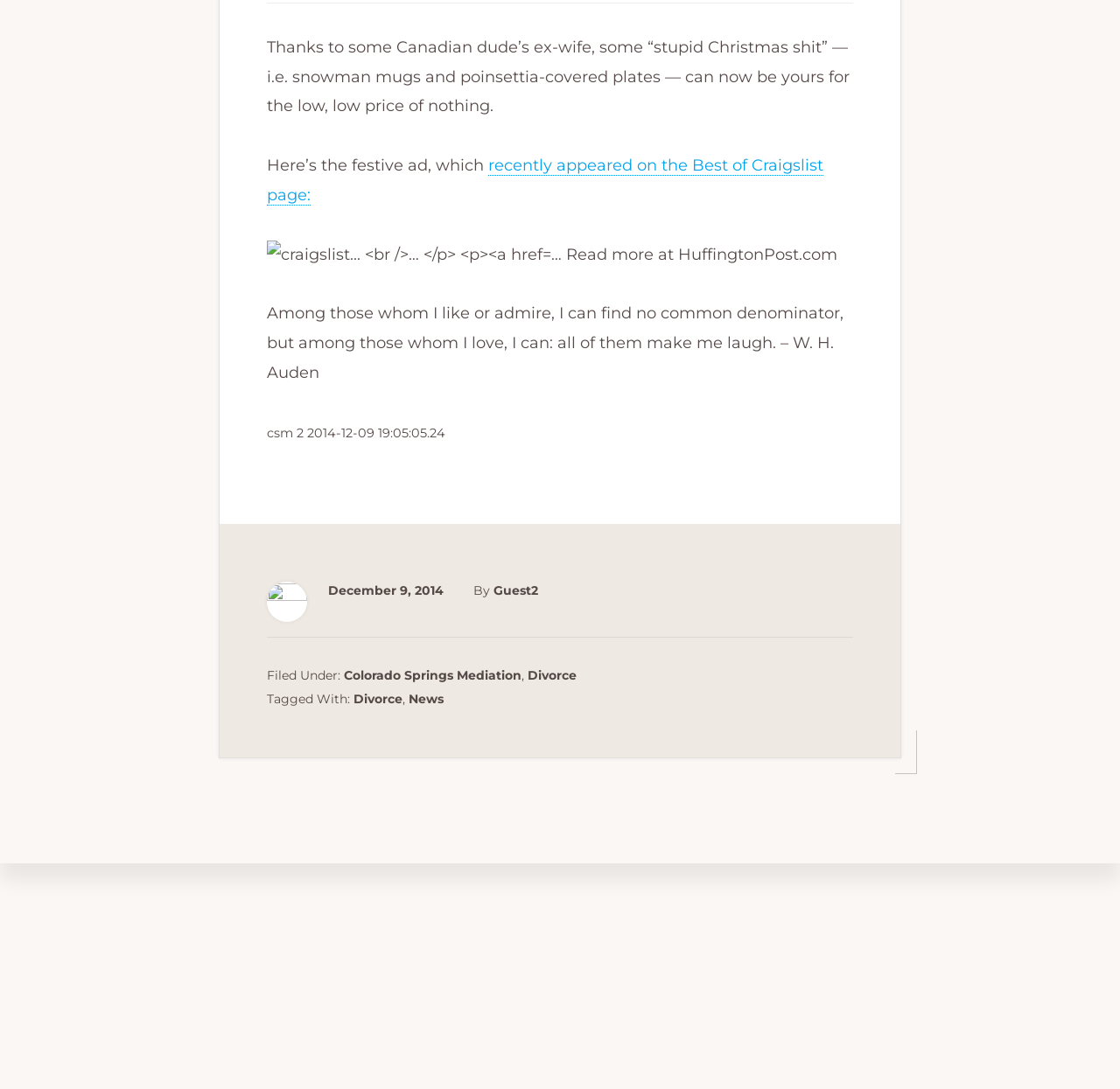Using the description "About Us", predict the bounding box of the relevant HTML element.

[0.188, 0.426, 0.234, 0.441]